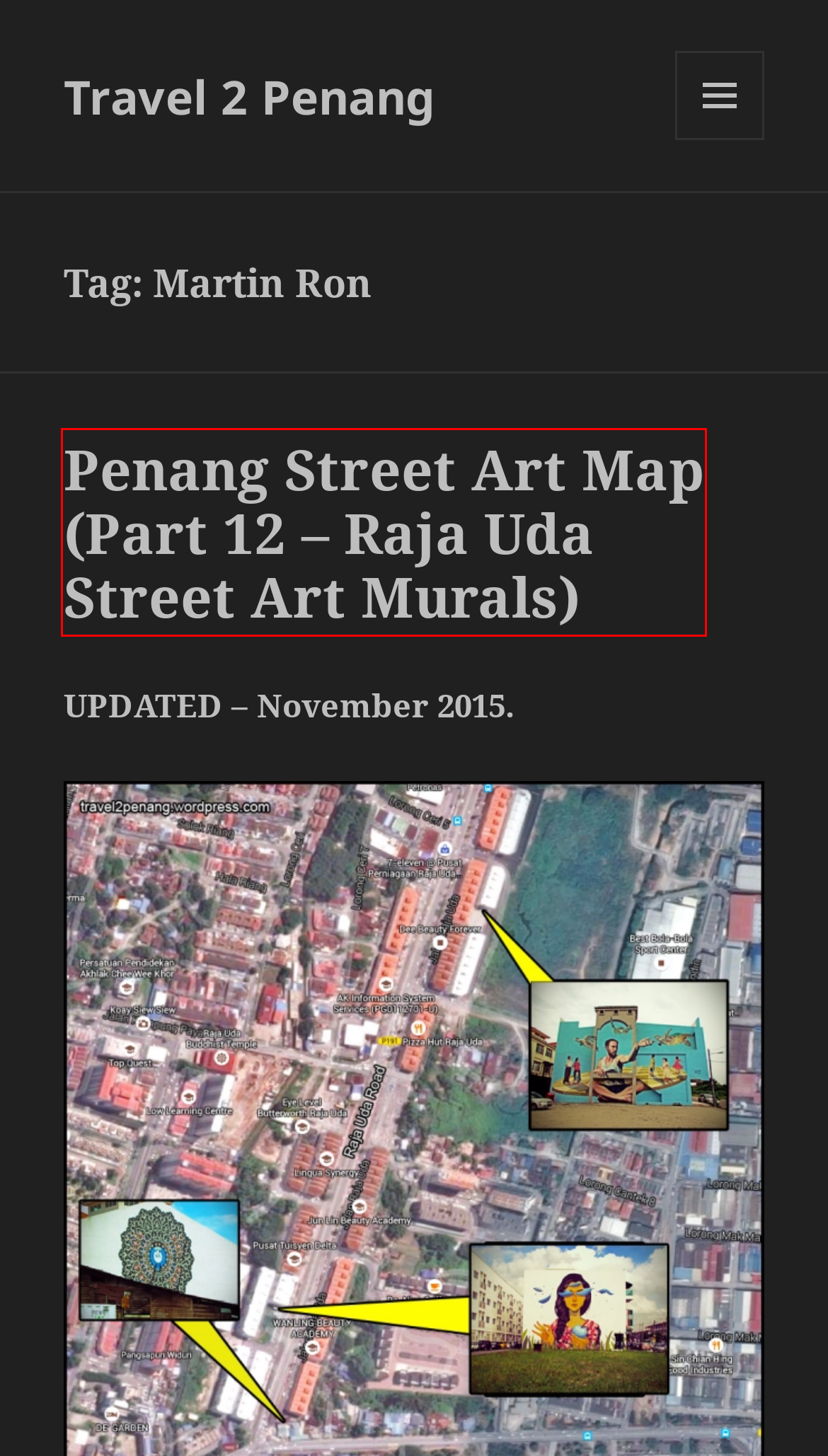Review the webpage screenshot and focus on the UI element within the red bounding box. Select the best-matching webpage description for the new webpage that follows after clicking the highlighted element. Here are the candidates:
A. Ernest Zacharevic's Murals Archives - Travel 2 Penang
B. Penang Street Art (Raja Uda Giant Mural by Martin Ron) - Travel 2 Penang
C. Different Strokes Art Fest Archives - Travel 2 Penang
D. Ernest Zacharevic’s Murals – Perspective of Penang
E. art Archives - Travel 2 Penang
F. Penang Street Art Map (Part 12 – Raja Uda Street Art Murals) - Travel 2 Penang
G. George Town Street View: Chulia Street – Perspective of Penang
H. man Archives - Travel 2 Penang

F